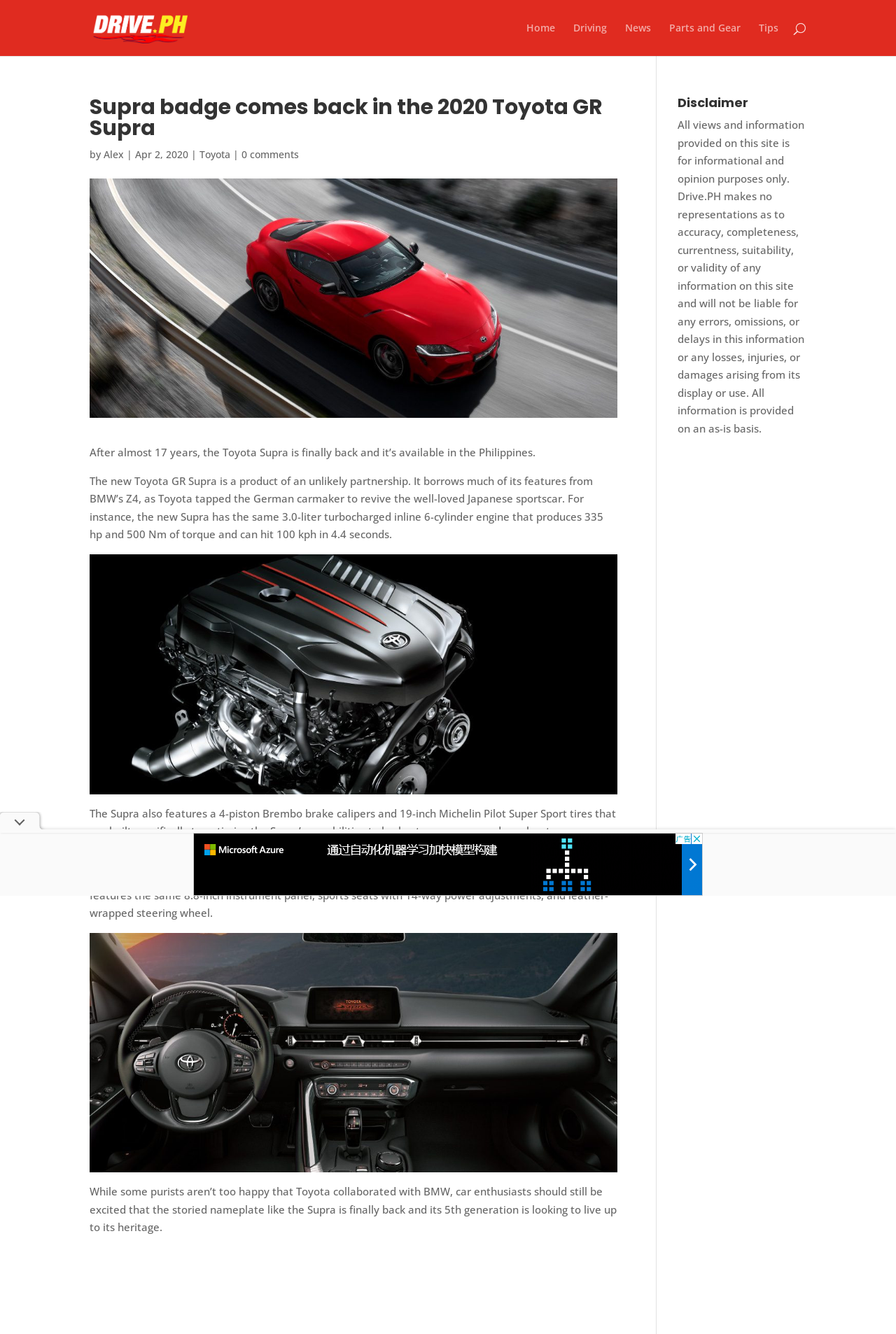Please locate the bounding box coordinates of the element that should be clicked to complete the given instruction: "Search for something".

[0.1, 0.0, 0.9, 0.001]